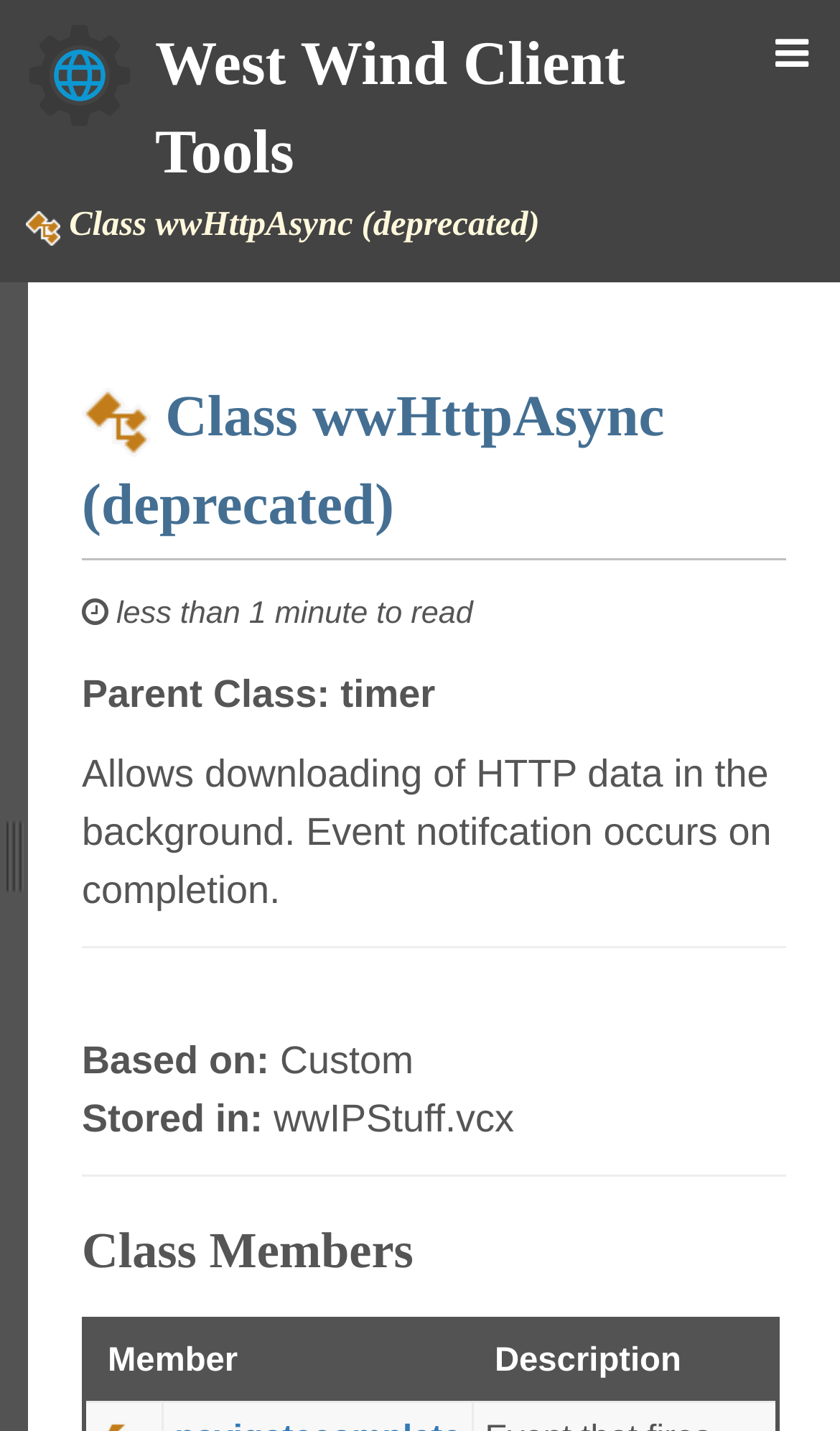What is the parent class of wwHttpAsync?
Using the image as a reference, answer with just one word or a short phrase.

Timer